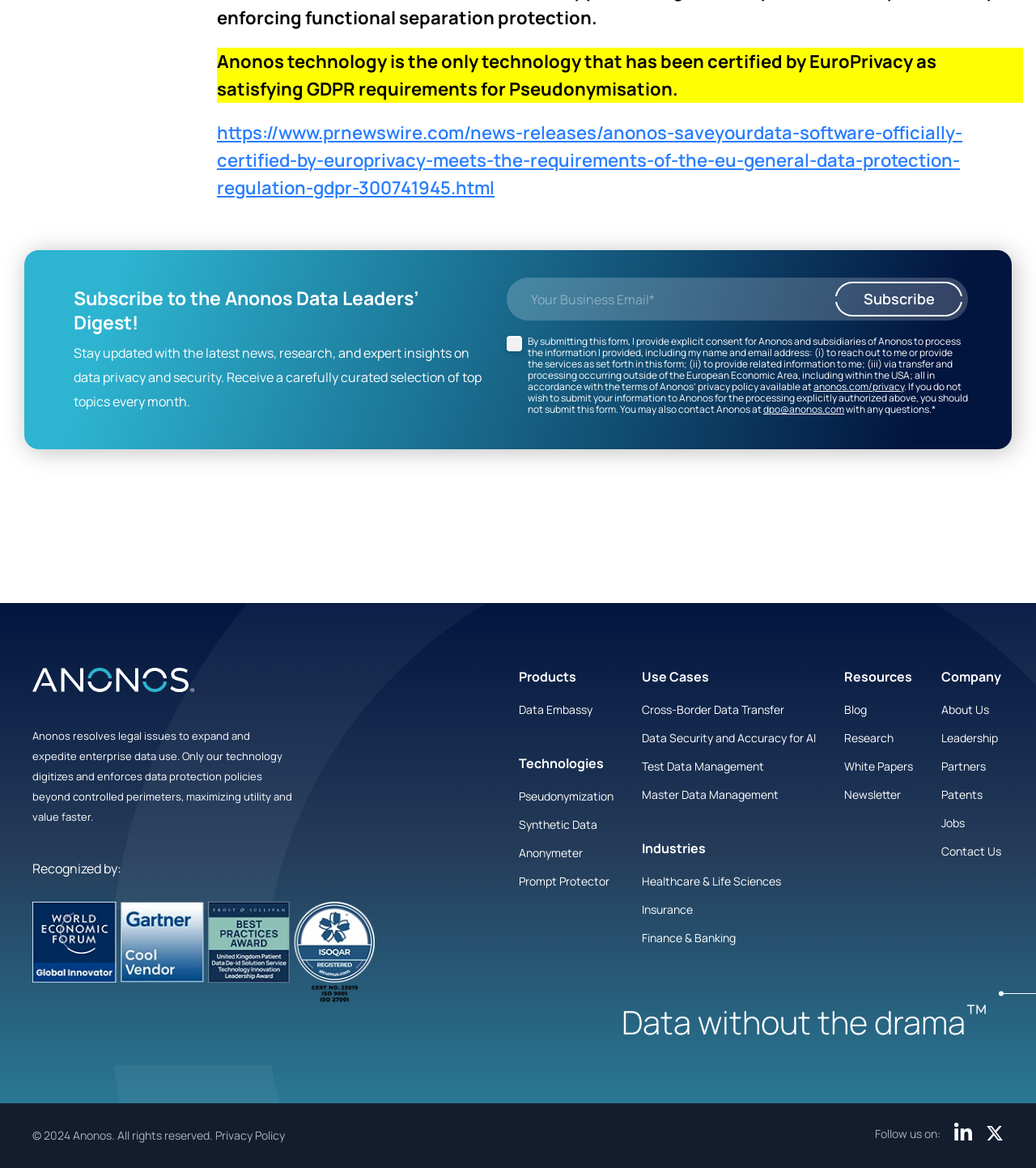Determine the bounding box coordinates for the element that should be clicked to follow this instruction: "Learn more about Pseudonymization". The coordinates should be given as four float numbers between 0 and 1, in the format [left, top, right, bottom].

[0.501, 0.676, 0.592, 0.687]